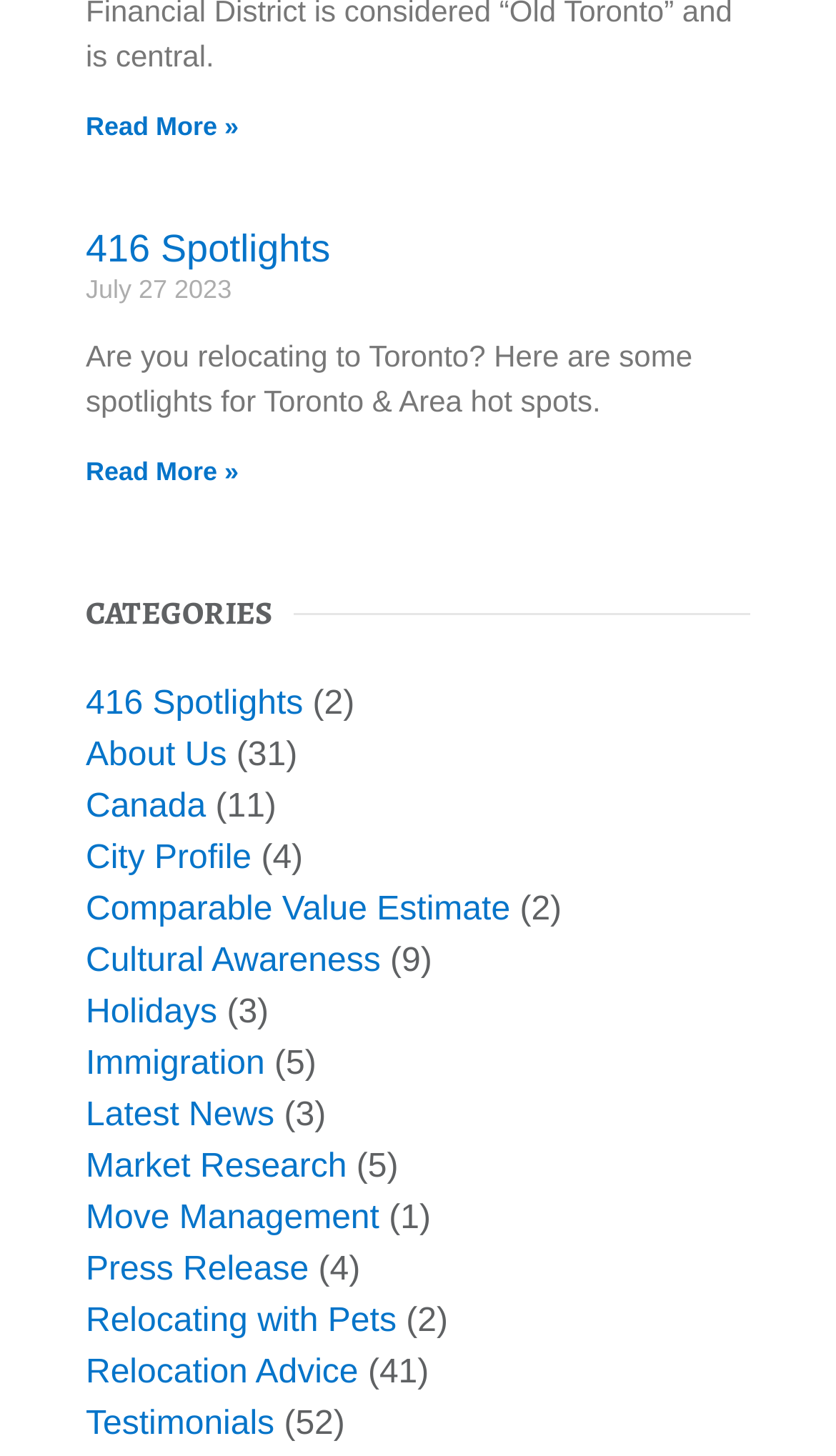Locate the bounding box coordinates of the element that should be clicked to execute the following instruction: "Click on 'FACEBOOK'".

None